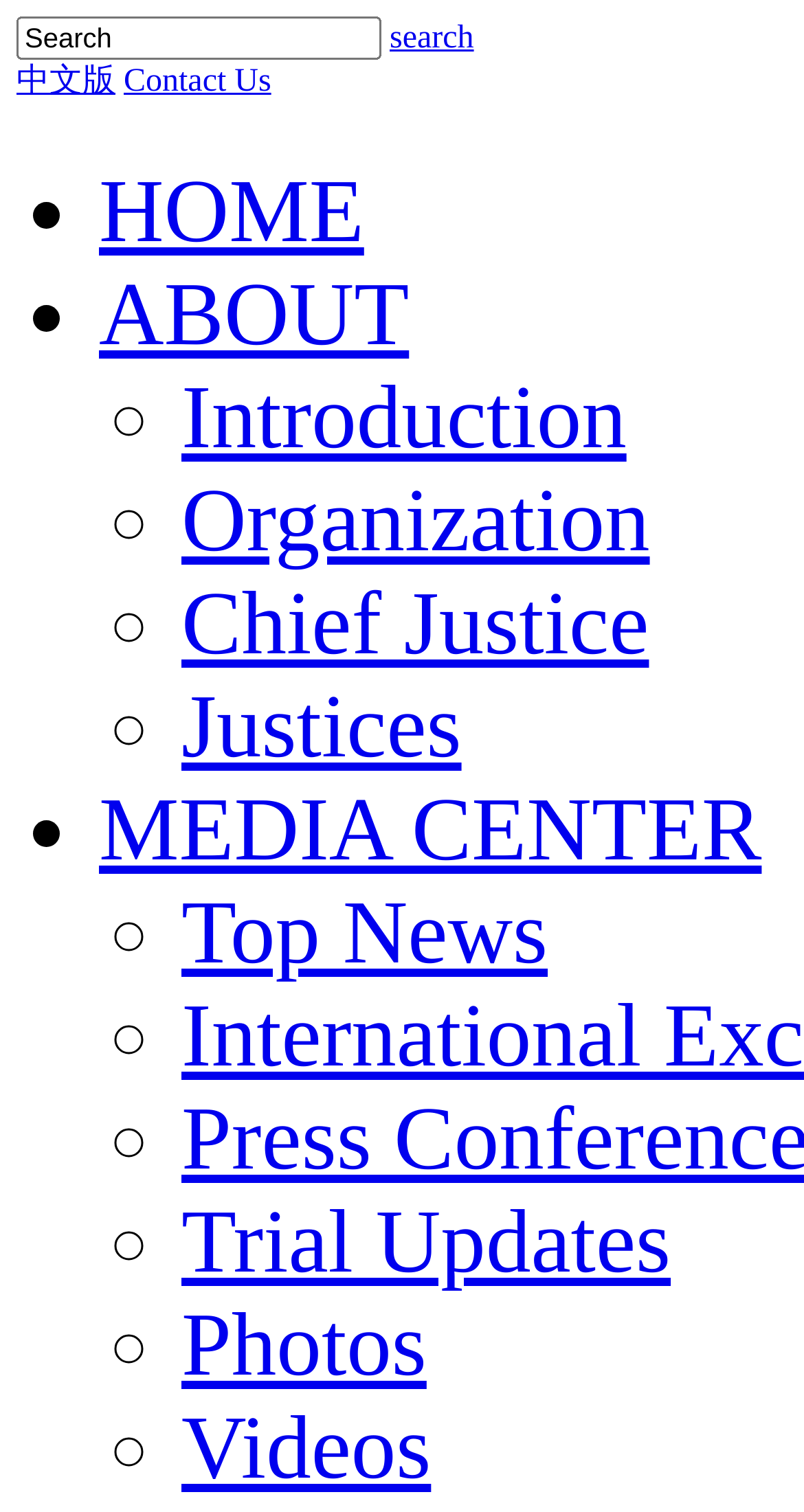What is the role of the Chief Justice?
Please respond to the question thoroughly and include all relevant details.

The Chief Justice is likely the highest-ranking official in the Supreme People's Court, responsible for leading the court and making important decisions. This is inferred from the presence of a link to the Chief Justice's page within the ABOUT section of the website.